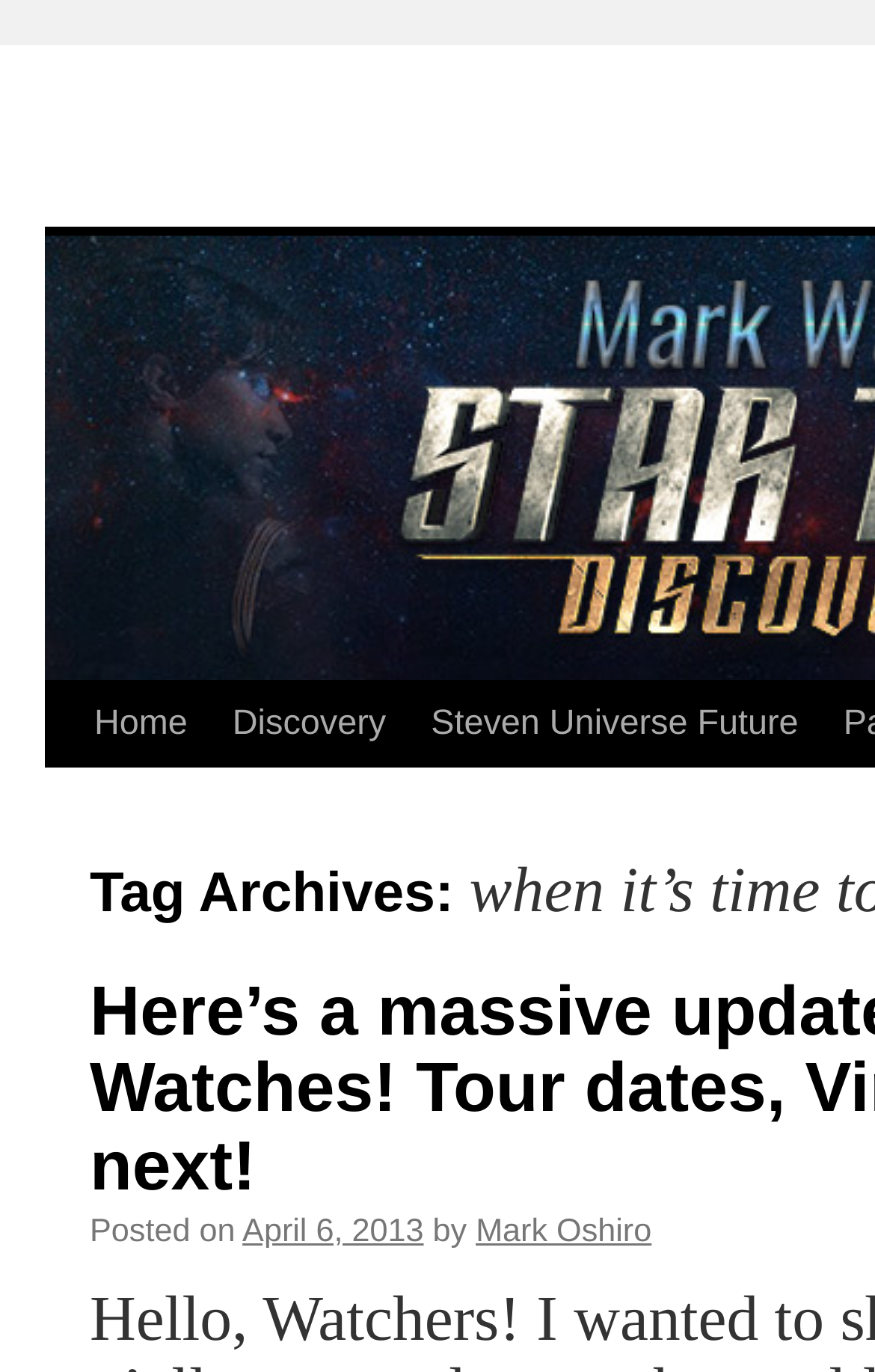Find the bounding box of the element with the following description: "Skip to content". The coordinates must be four float numbers between 0 and 1, formatted as [left, top, right, bottom].

None